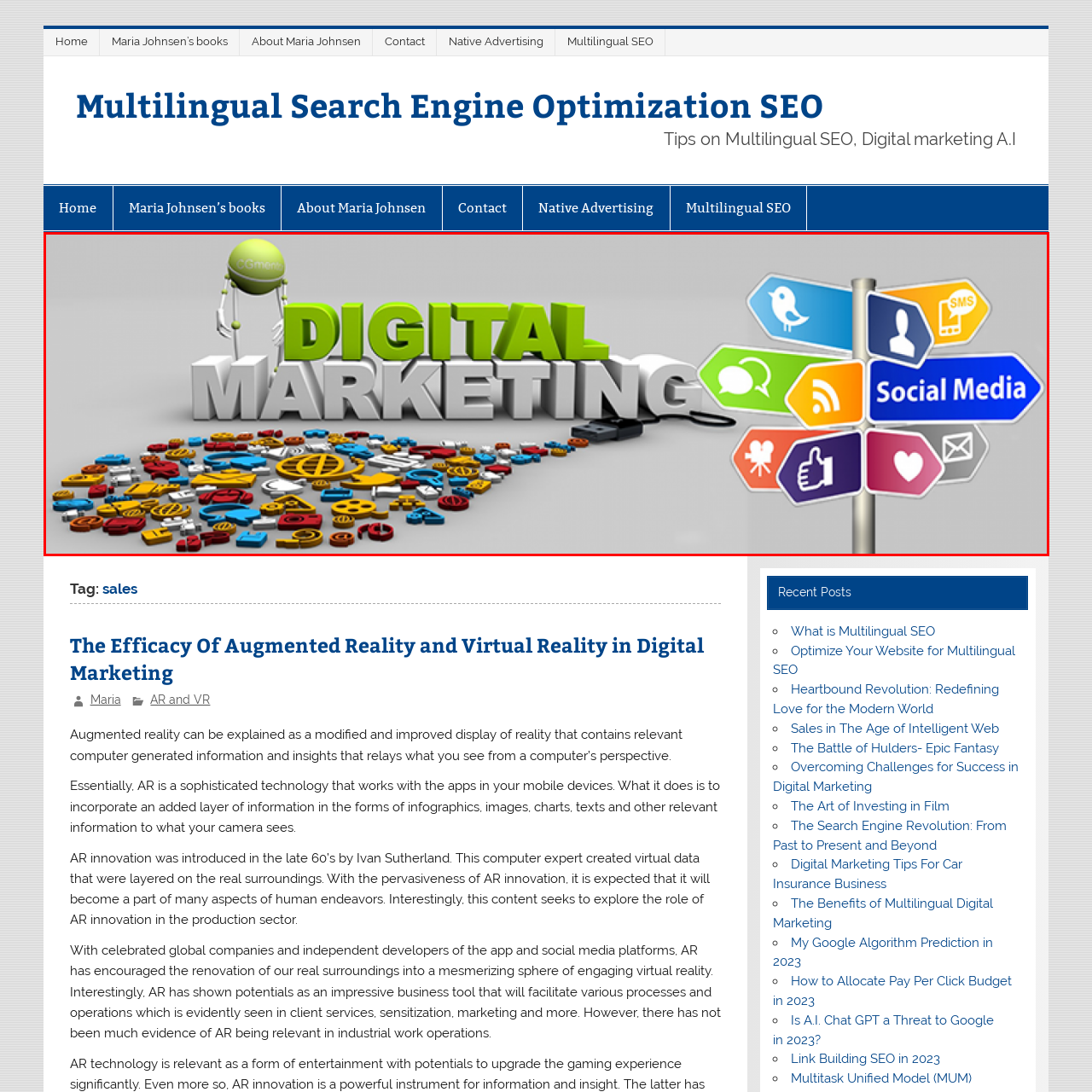Elaborate on the scene depicted within the red bounding box in the image.

The image showcases the vibrant and dynamic field of digital marketing. At the forefront, the bold, colorful text "DIGITAL MARKETING" stands out prominently, symbolizing the importance and innovation within this realm. Surrounding the text are various colorful icons and symbols that represent different facets of digital marketing, such as social media, analytics, and brand engagement. 

On the right side of the image, a road sign with multiple arrows points towards key areas of focus in digital marketing, including social media, engagement, and communication channels, illustrating the multifaceted nature of the industry. The use of a playful character, depicted as a green robot, adds a whimsical touch, suggesting a blend of technology and creativity essential for success in digital marketing strategies. Overall, this image captures the essence of modern digital marketing—dynamic, interconnected, and filled with opportunities for innovation and growth.